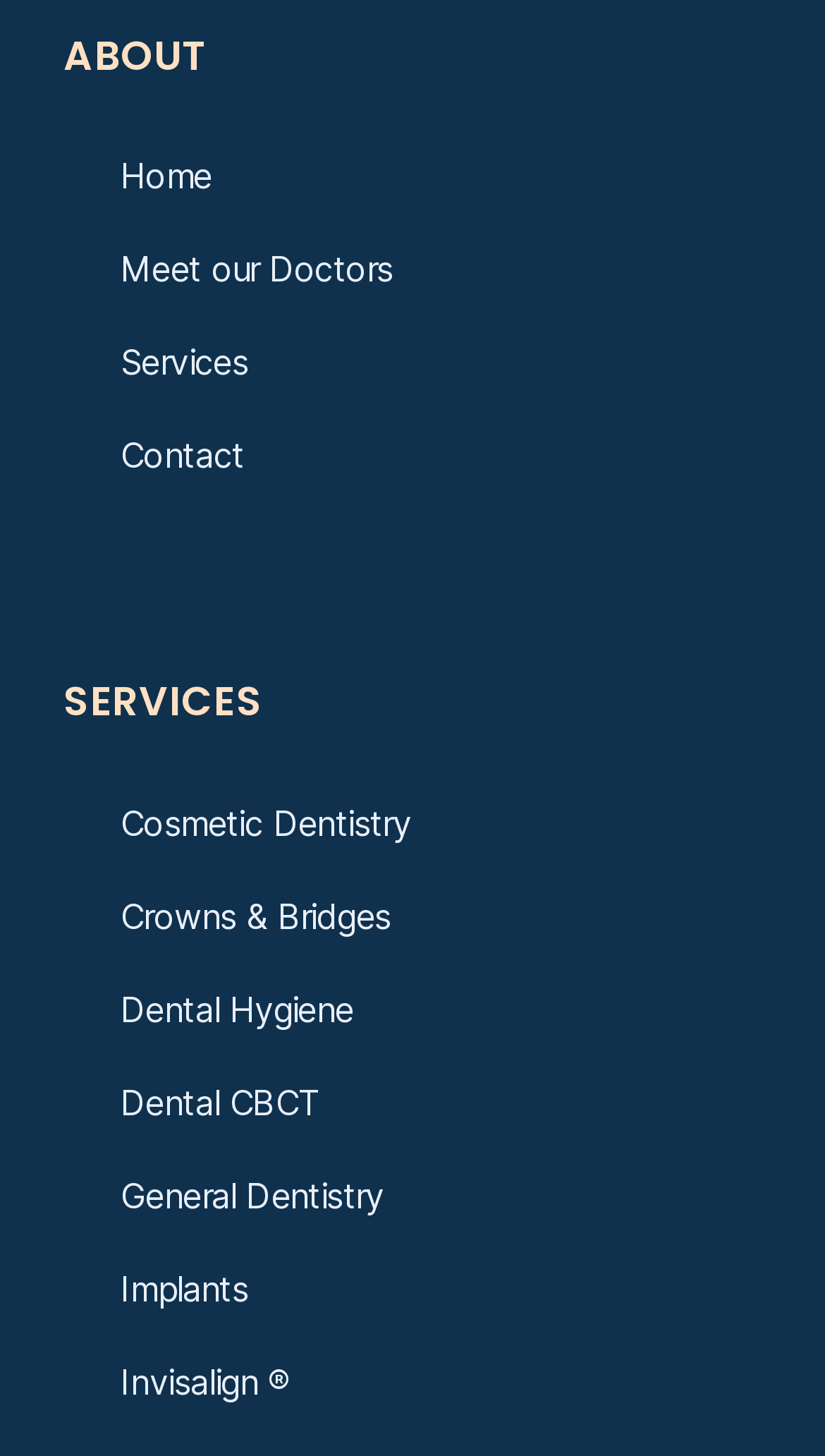What is the last service listed?
Your answer should be a single word or phrase derived from the screenshot.

Invisalign ®